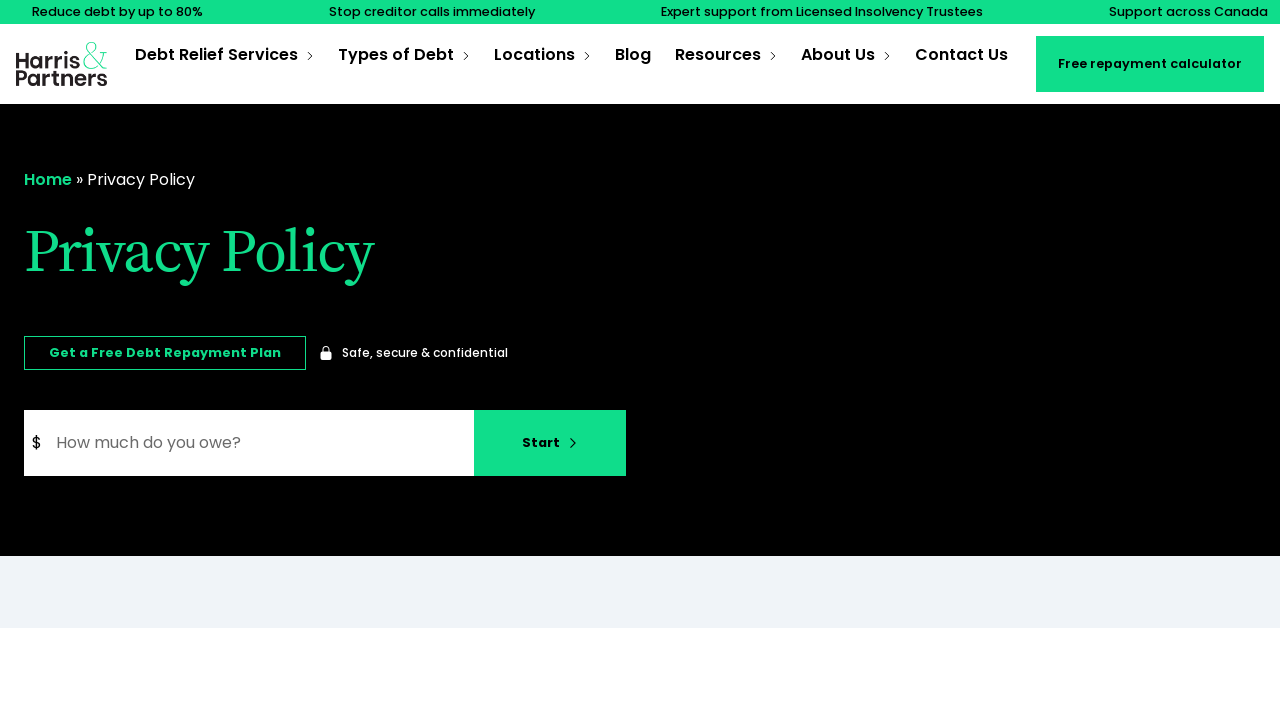Using the description: "About Us", determine the UI element's bounding box coordinates. Ensure the coordinates are in the format of four float numbers between 0 and 1, i.e., [left, top, right, bottom].

[0.626, 0.061, 0.683, 0.095]